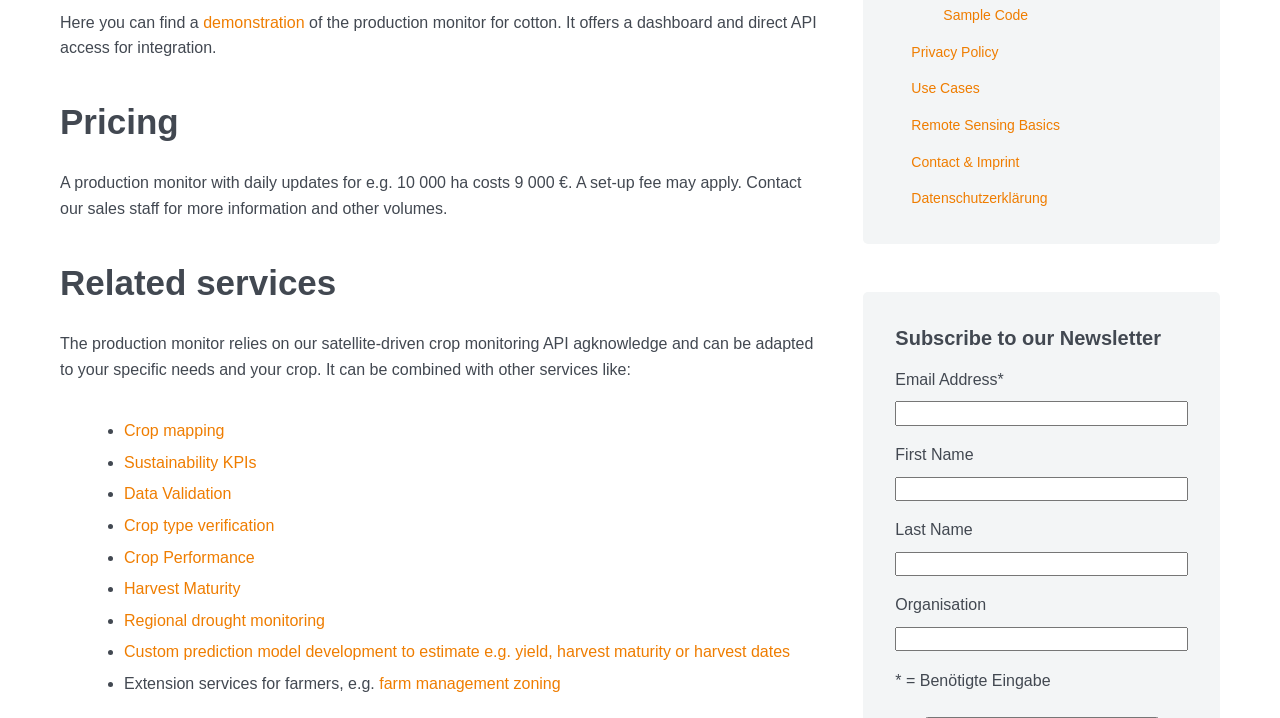Please give the bounding box coordinates of the area that should be clicked to fulfill the following instruction: "Click on the 'Contact & Imprint' link". The coordinates should be in the format of four float numbers from 0 to 1, i.e., [left, top, right, bottom].

[0.712, 0.214, 0.796, 0.236]